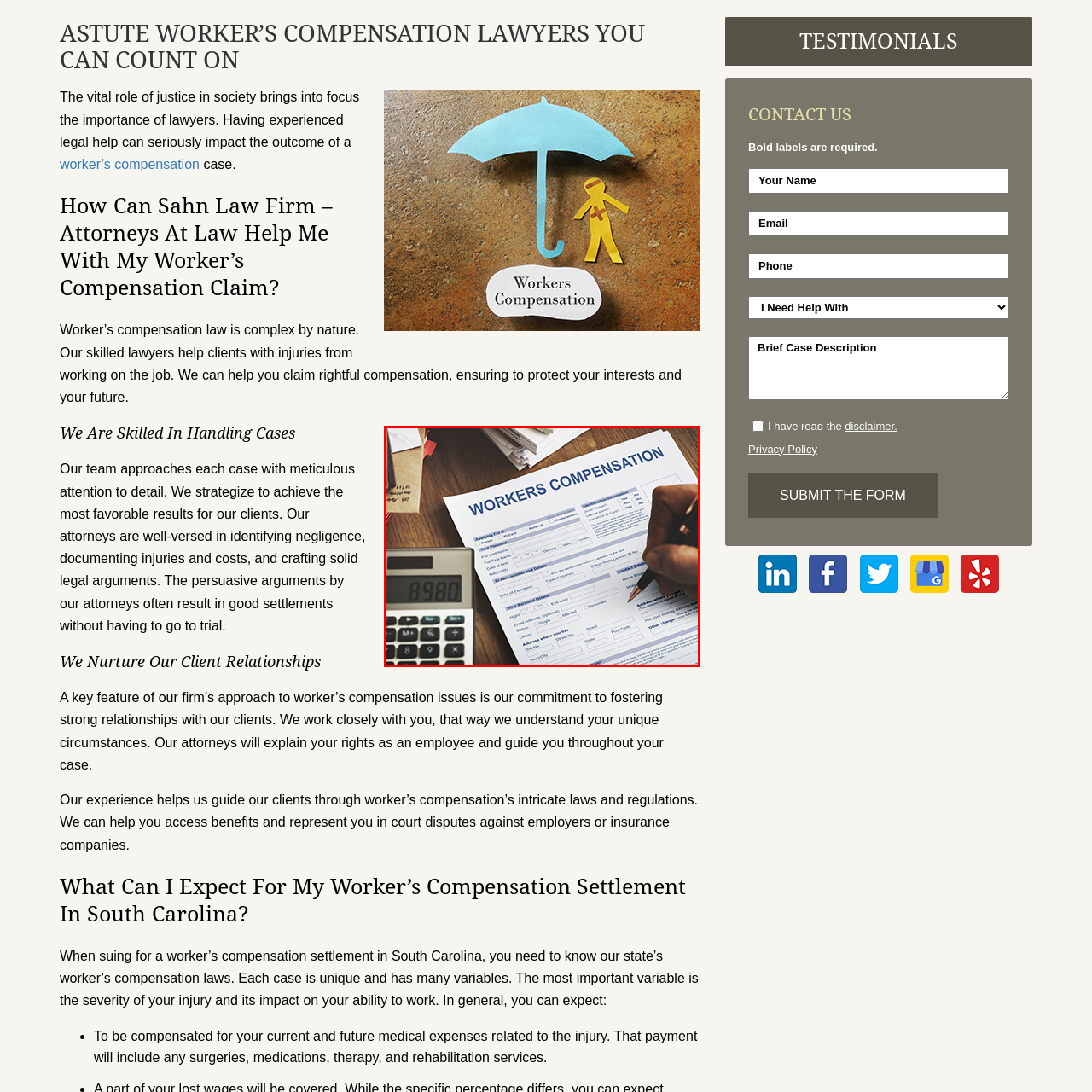Pay attention to the section outlined in red, What is the purpose of the calculator? 
Reply with a single word or phrase.

Calculating compensation